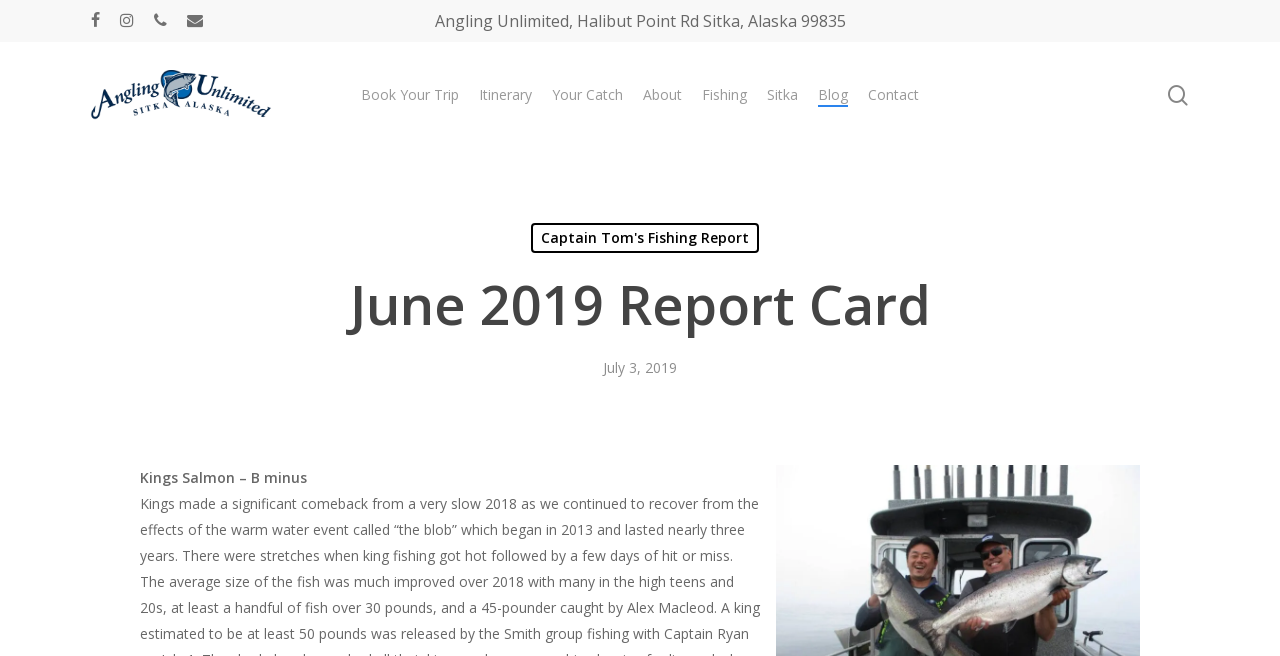Please locate the bounding box coordinates of the element that should be clicked to complete the given instruction: "Contact Angling Unlimited".

[0.678, 0.13, 0.718, 0.16]